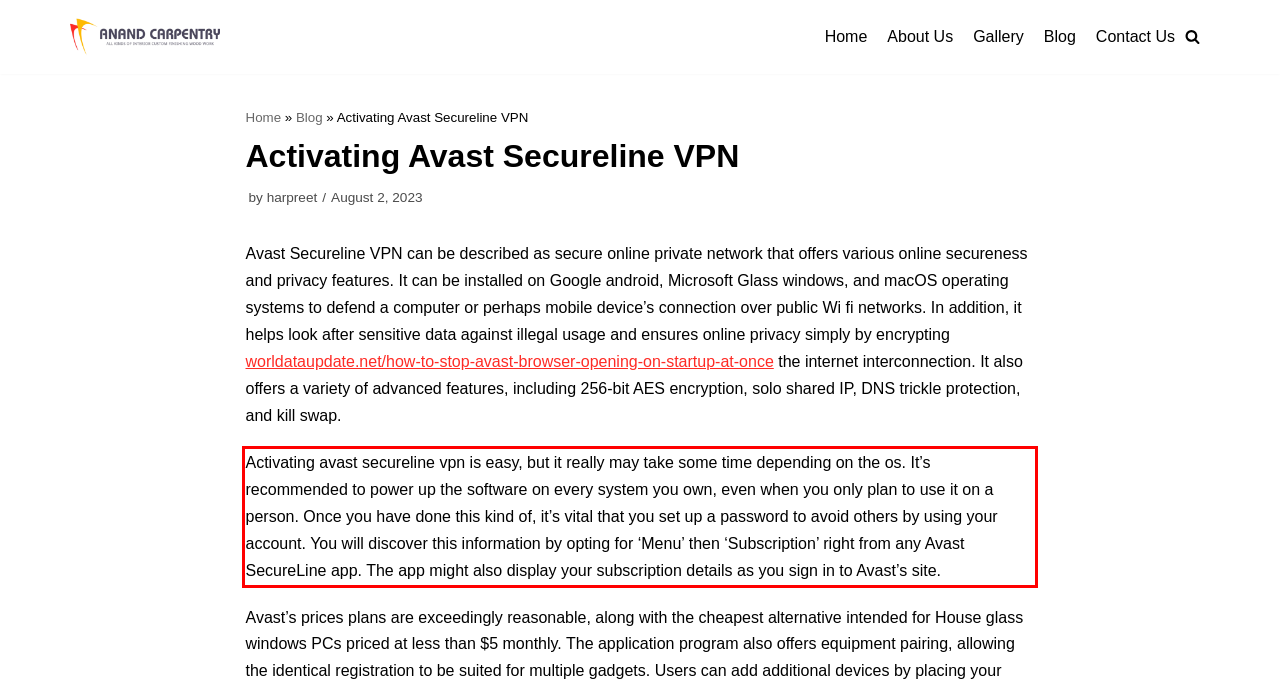Given a webpage screenshot with a red bounding box, perform OCR to read and deliver the text enclosed by the red bounding box.

Activating avast secureline vpn is easy, but it really may take some time depending on the os. It’s recommended to power up the software on every system you own, even when you only plan to use it on a person. Once you have done this kind of, it’s vital that you set up a password to avoid others by using your account. You will discover this information by opting for ‘Menu’ then ‘Subscription’ right from any Avast SecureLine app. The app might also display your subscription details as you sign in to Avast’s site.